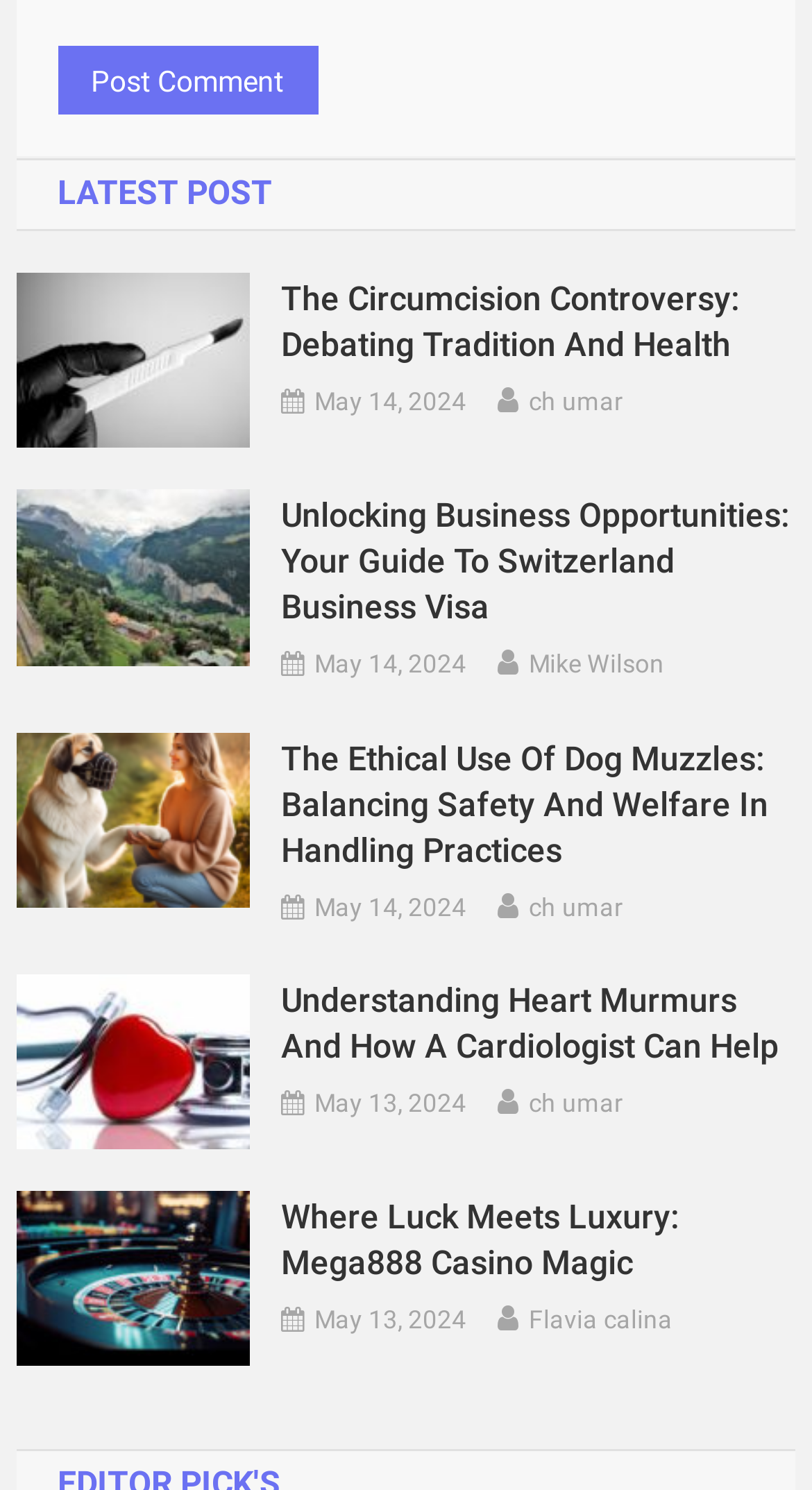Locate the bounding box coordinates of the element that should be clicked to execute the following instruction: "Explore the topic 'Business Opportunities'".

[0.02, 0.375, 0.308, 0.397]